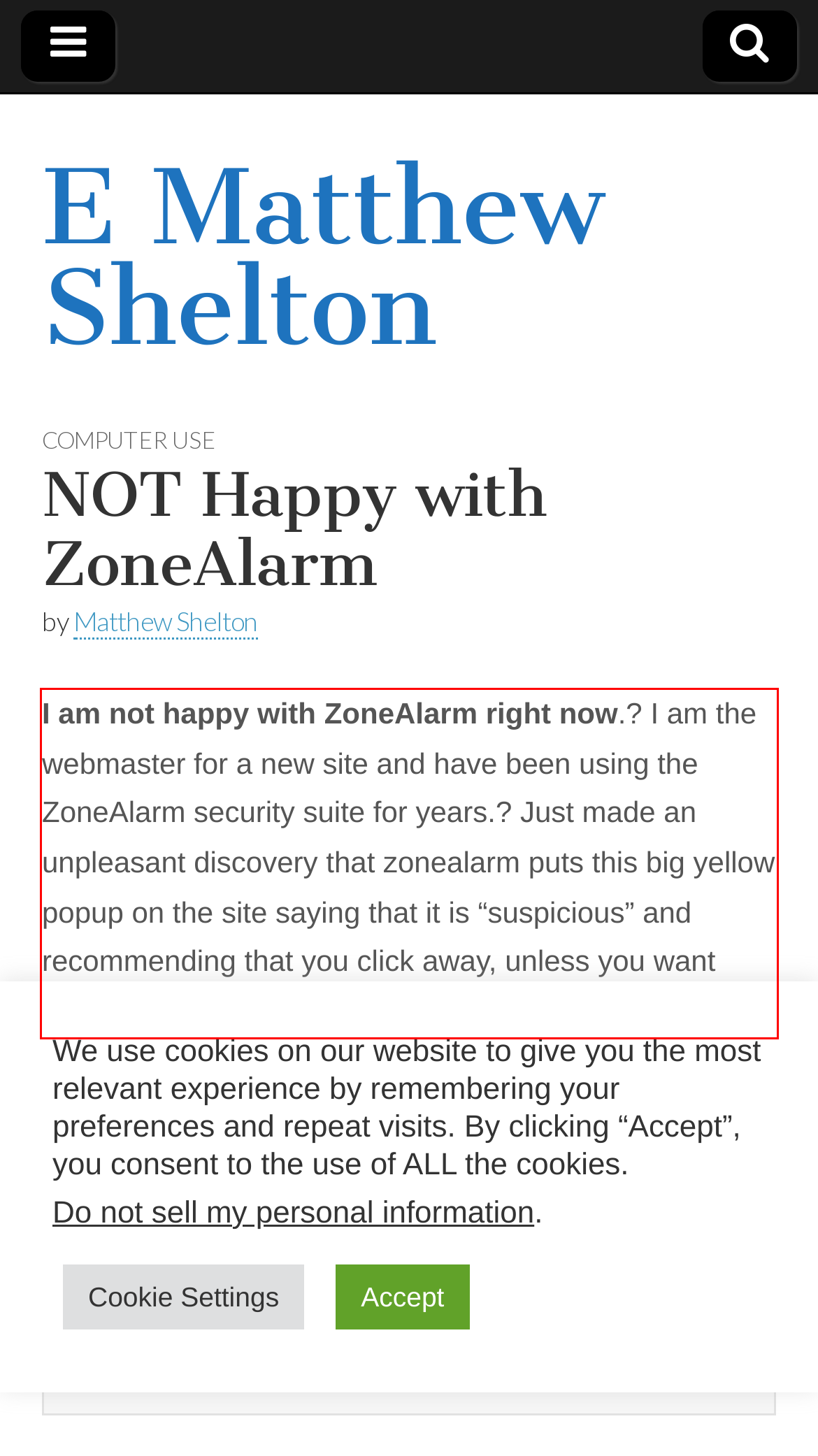Please extract the text content within the red bounding box on the webpage screenshot using OCR.

I am not happy with ZoneAlarm right now.? I am the webmaster for a new site and have been using the ZoneAlarm security suite for years.? Just made an unpleasant discovery that zonealarm puts this big yellow popup on the site saying that it is “suspicious” and recommending that you click away, unless you want more information.